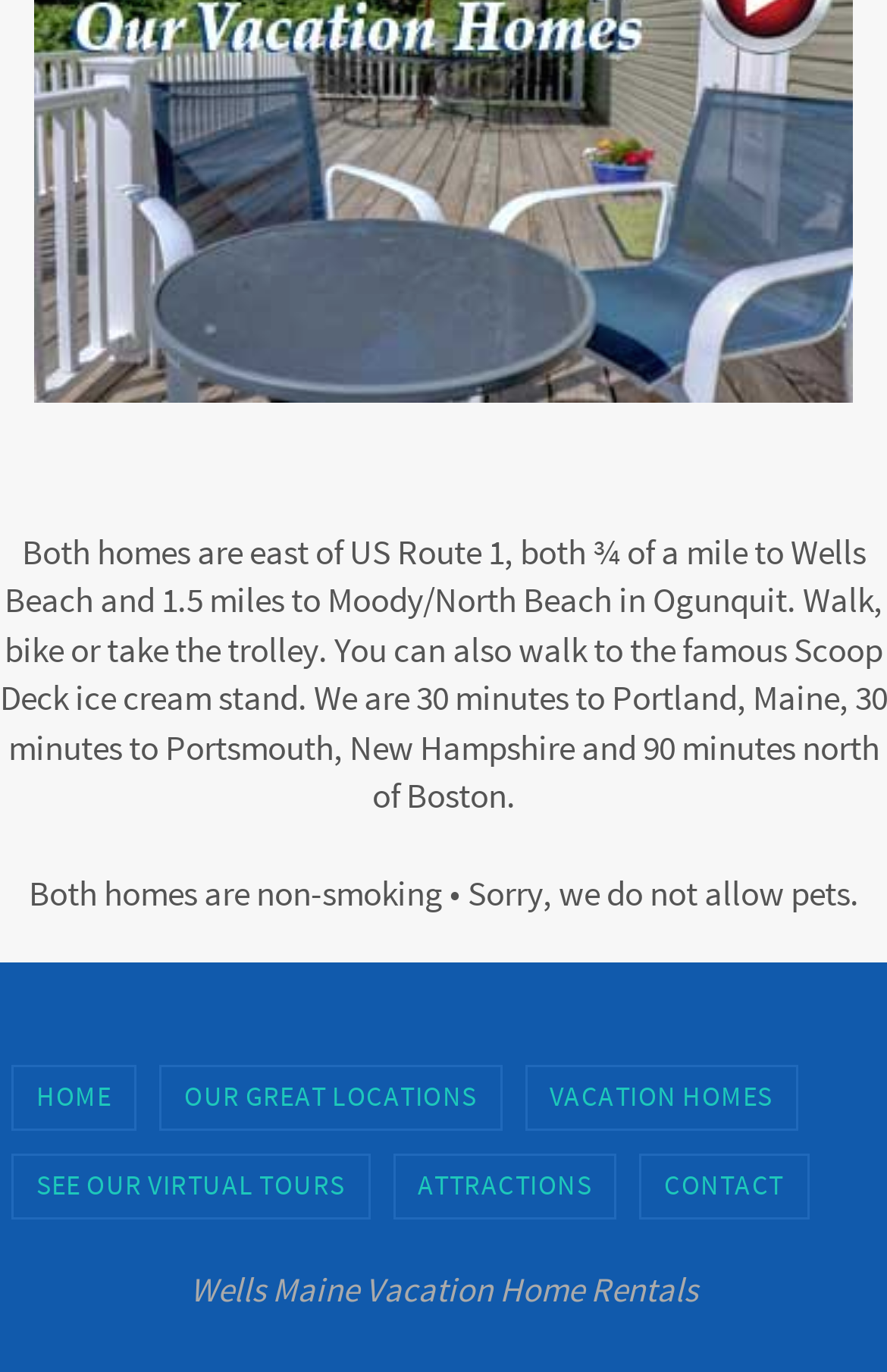Bounding box coordinates are specified in the format (top-left x, top-left y, bottom-right x, bottom-right y). All values are floating point numbers bounded between 0 and 1. Please provide the bounding box coordinate of the region this sentence describes: Attractions

[0.445, 0.843, 0.692, 0.887]